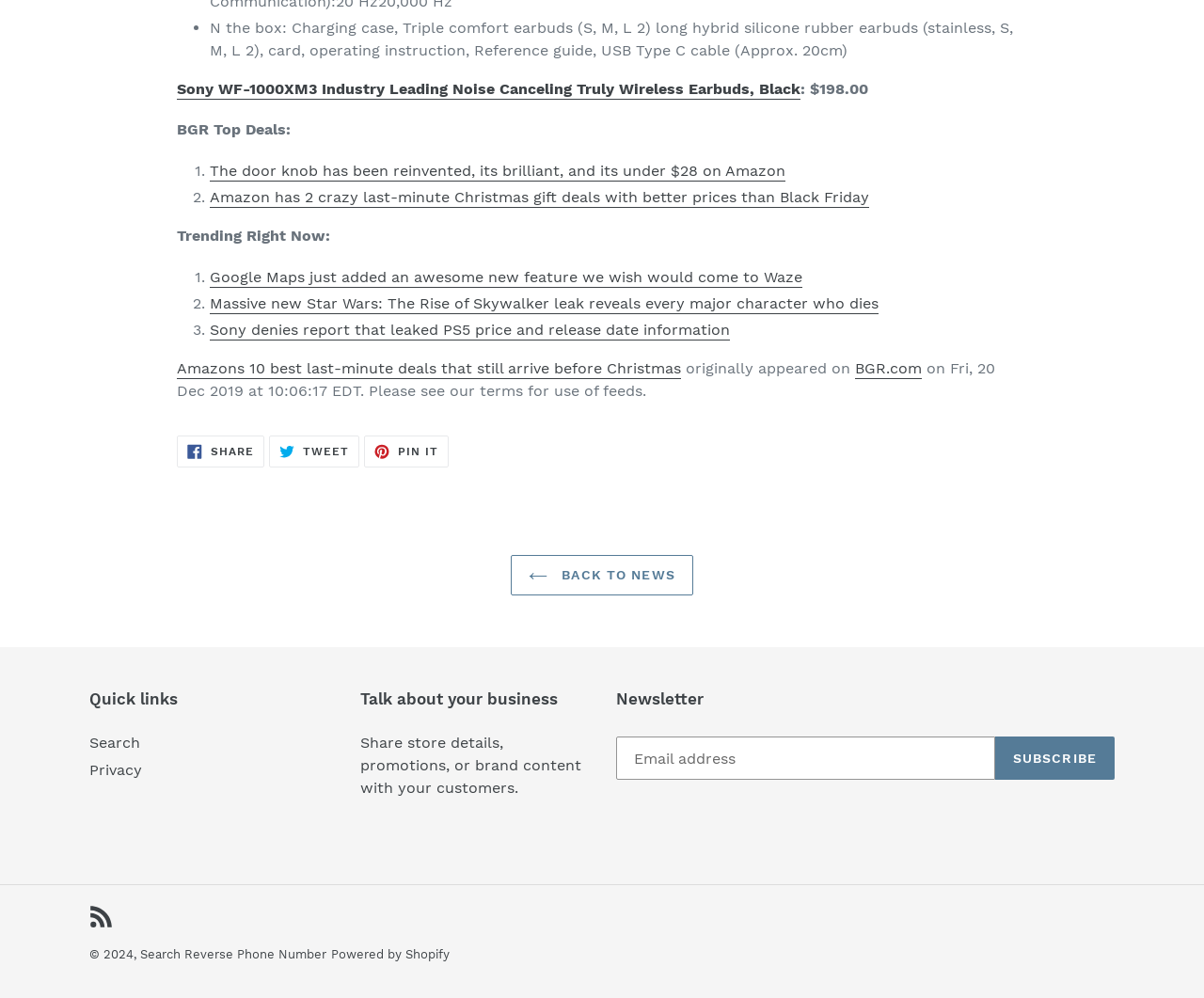Answer the question using only one word or a concise phrase: What is the price of Sony WF-1000XM3 earbuds?

$198.00